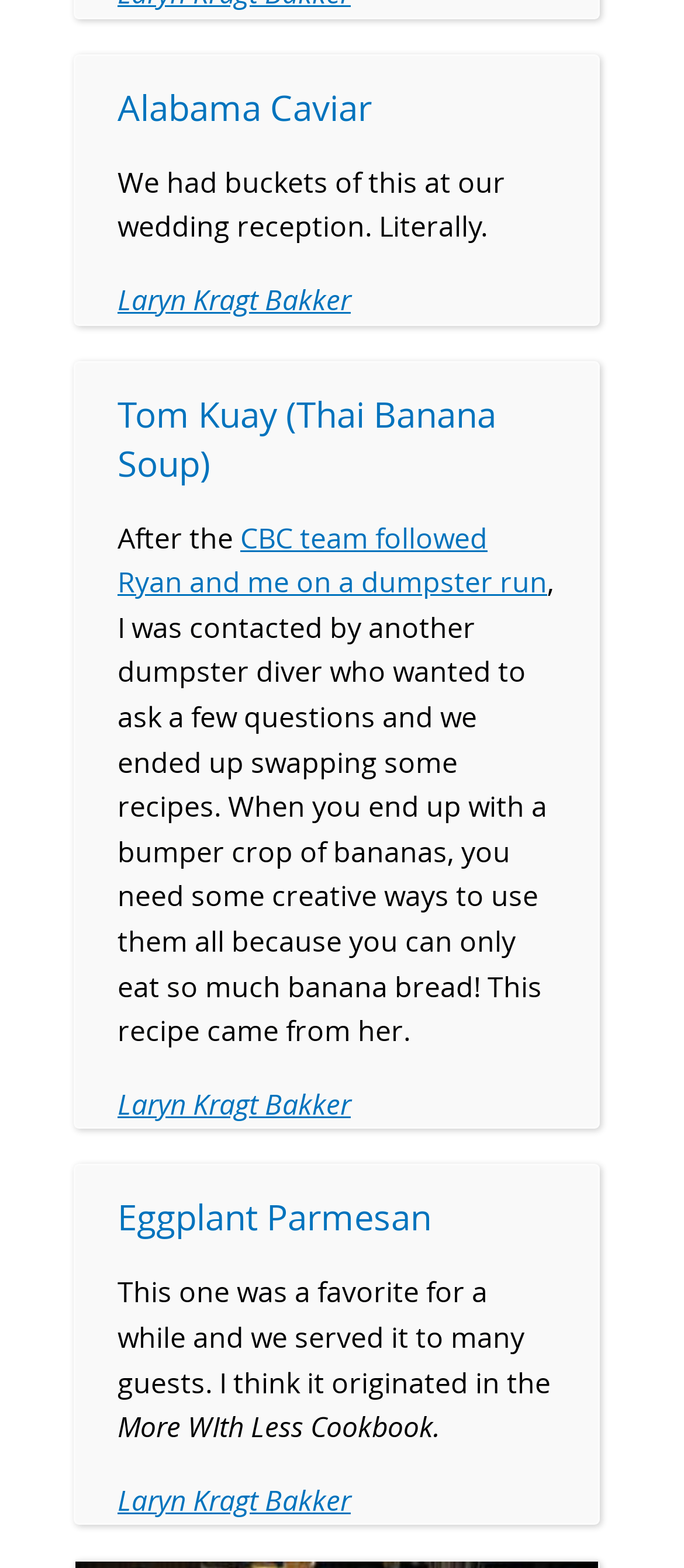Extract the bounding box coordinates for the HTML element that matches this description: "Laryn Kragt Bakker". The coordinates should be four float numbers between 0 and 1, i.e., [left, top, right, bottom].

[0.172, 0.692, 0.513, 0.716]